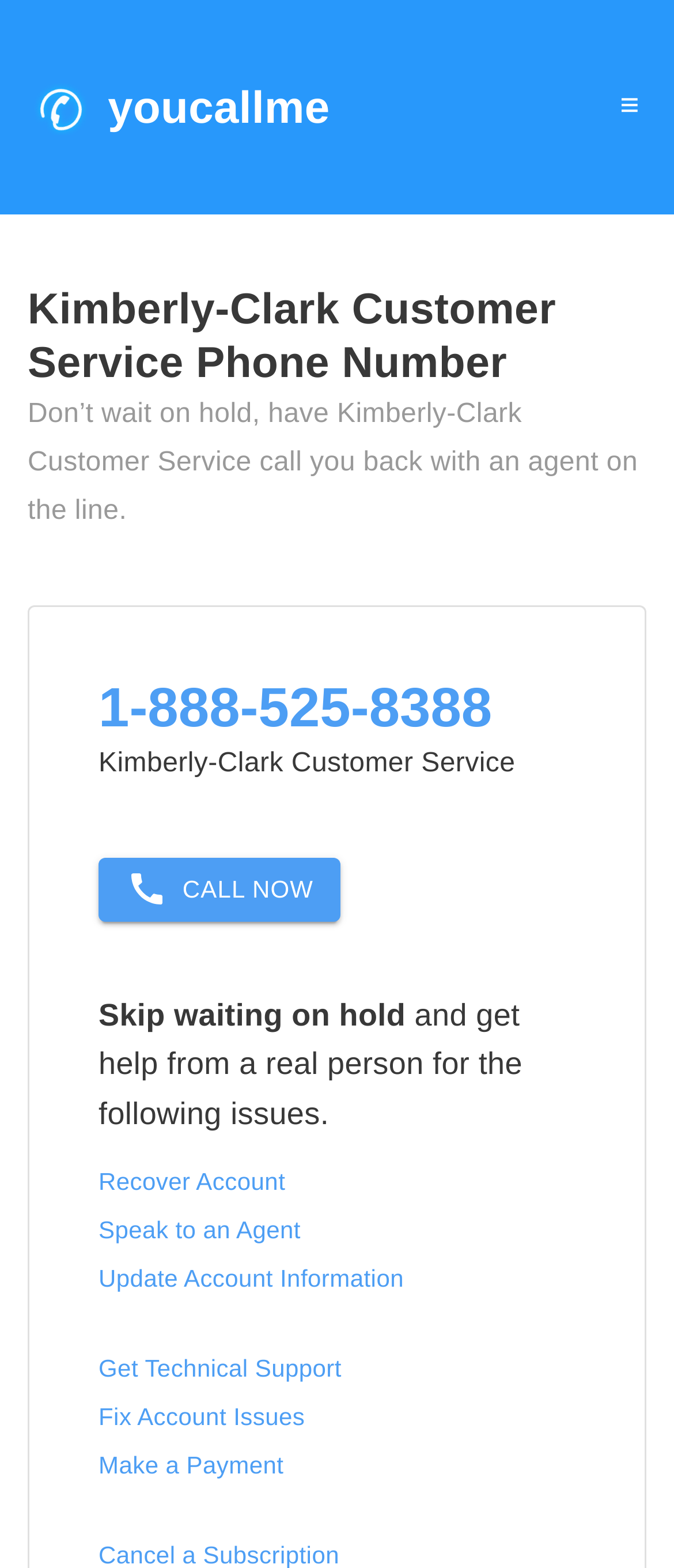Identify the coordinates of the bounding box for the element that must be clicked to accomplish the instruction: "Read the article about Shangri-La".

None